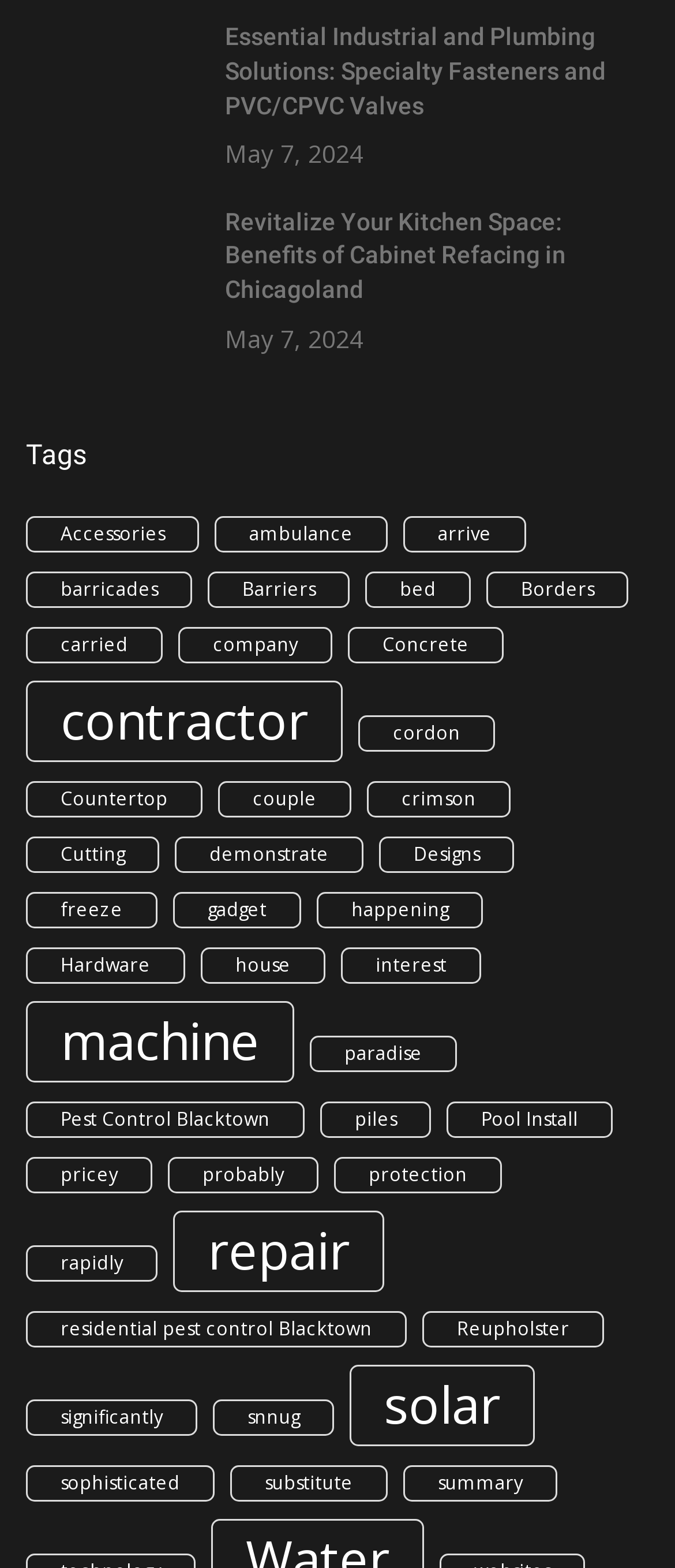Can you find the bounding box coordinates for the element to click on to achieve the instruction: "Click on 'Pest Control Blacktown'"?

[0.038, 0.702, 0.451, 0.725]